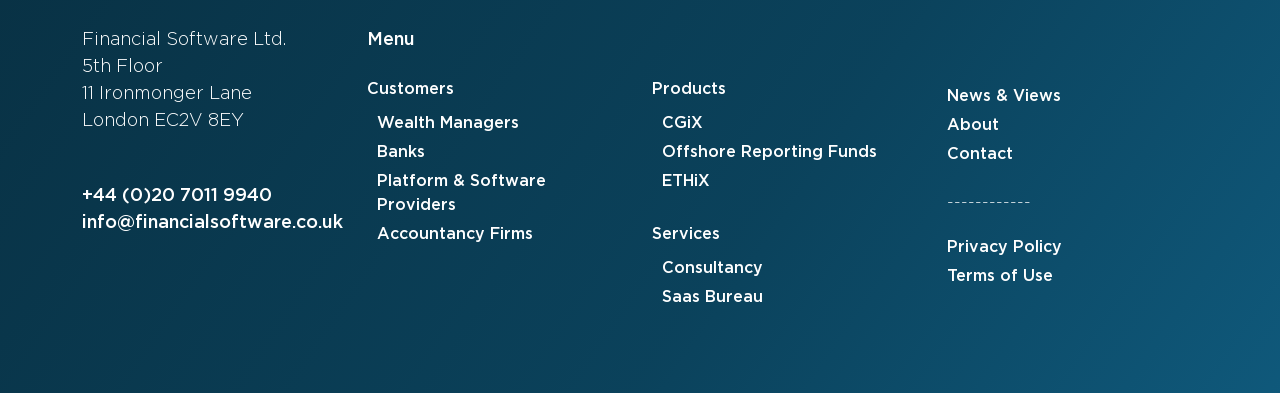Please determine the bounding box coordinates for the element that should be clicked to follow these instructions: "Read news and views".

[0.74, 0.212, 0.829, 0.286]